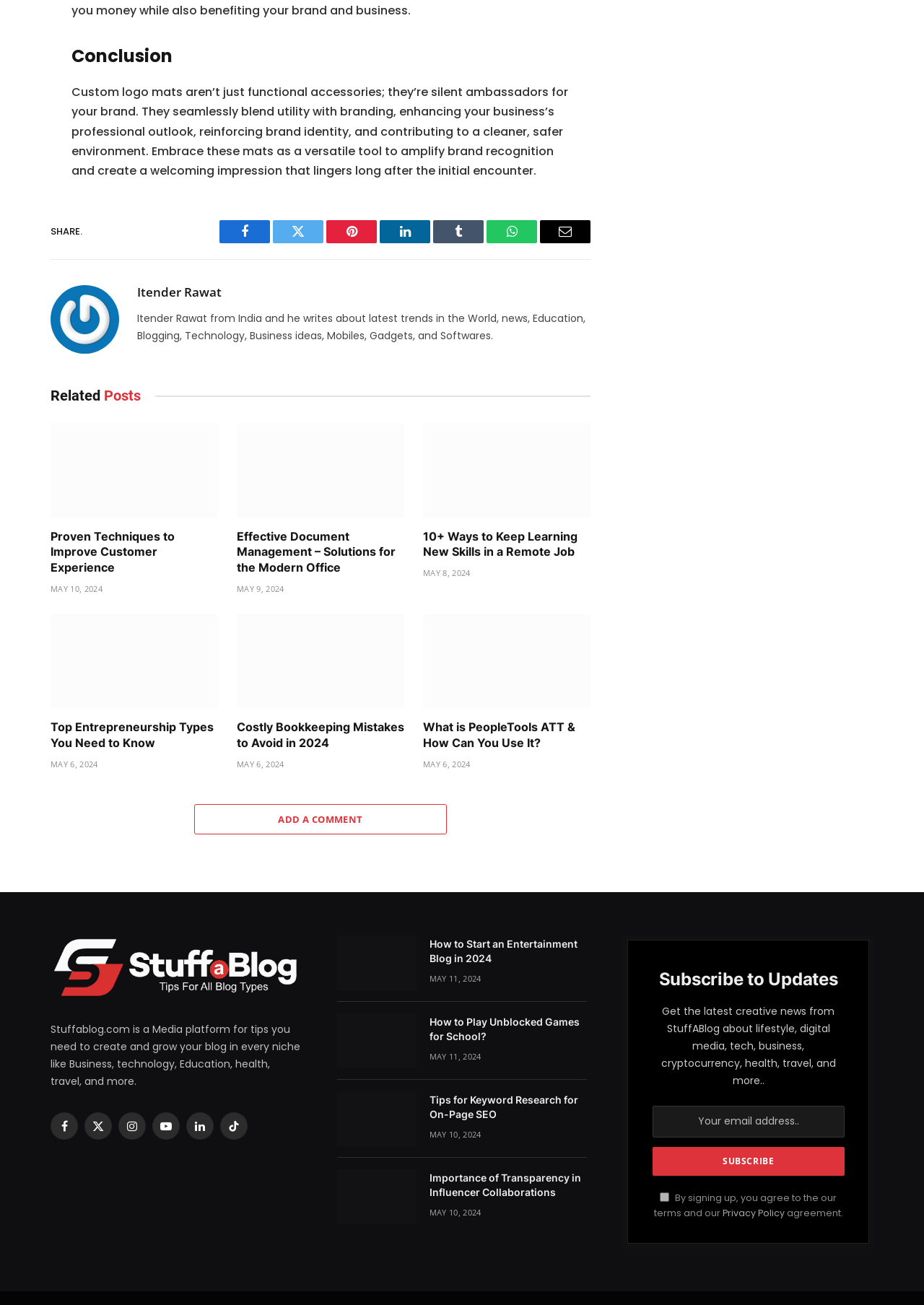Please specify the coordinates of the bounding box for the element that should be clicked to carry out this instruction: "Share on Facebook". The coordinates must be four float numbers between 0 and 1, formatted as [left, top, right, bottom].

[0.238, 0.169, 0.292, 0.186]